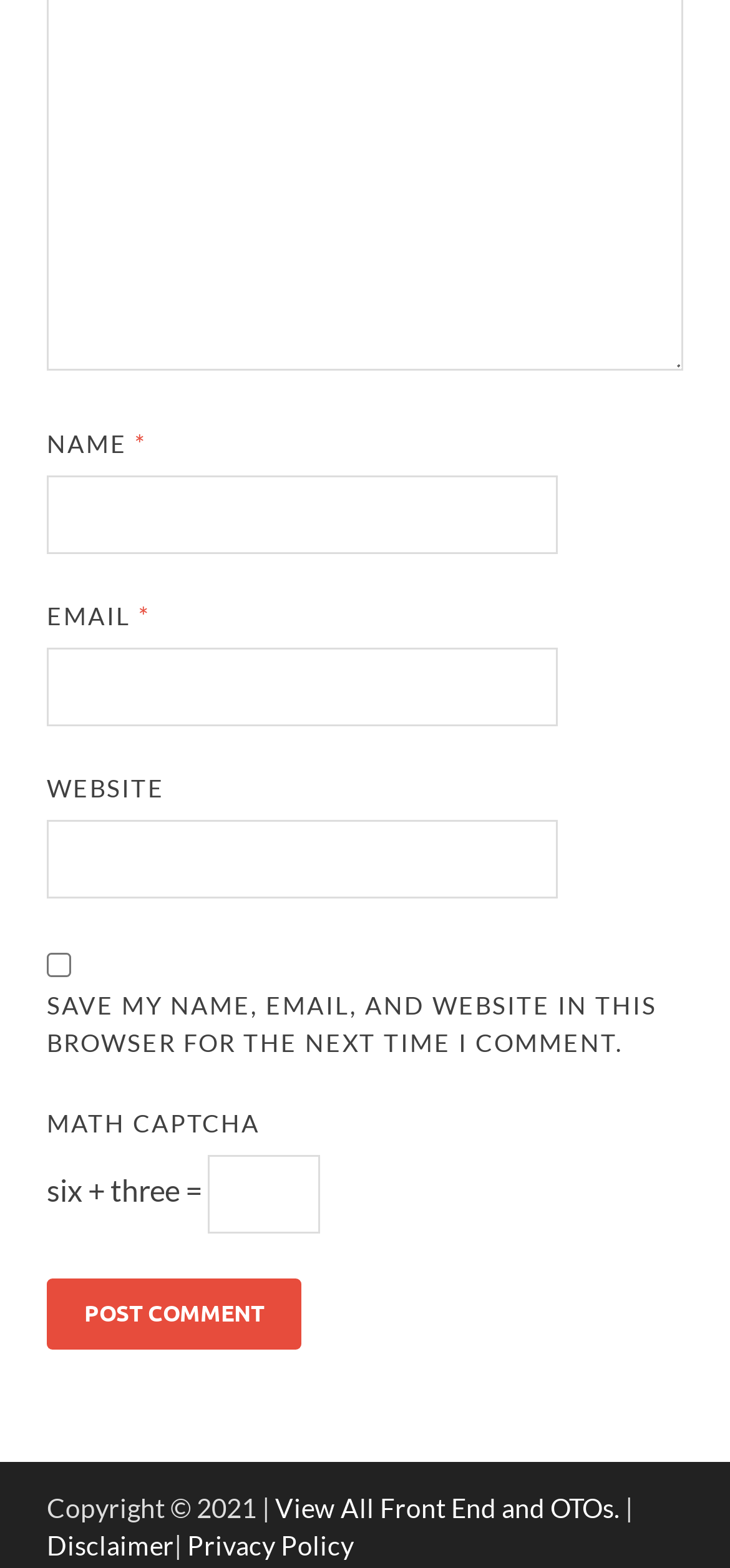Provide the bounding box coordinates for the UI element described in this sentence: "Privacy Policy". The coordinates should be four float values between 0 and 1, i.e., [left, top, right, bottom].

[0.256, 0.976, 0.485, 0.996]